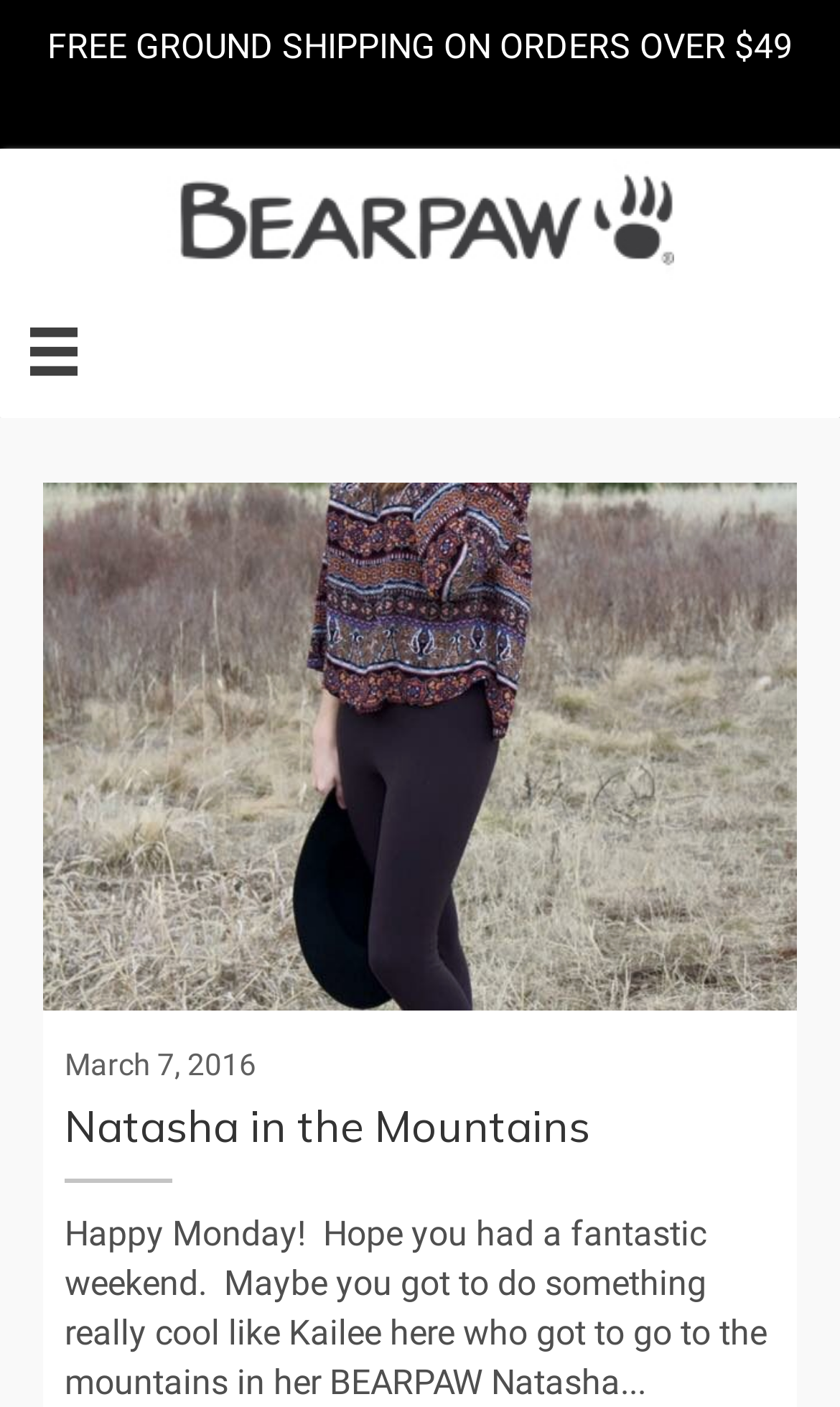Using the element description provided, determine the bounding box coordinates in the format (top-left x, top-left y, bottom-right x, bottom-right y). Ensure that all values are floating point numbers between 0 and 1. Element description: aria-label="Menu"

[0.0, 0.212, 0.129, 0.289]